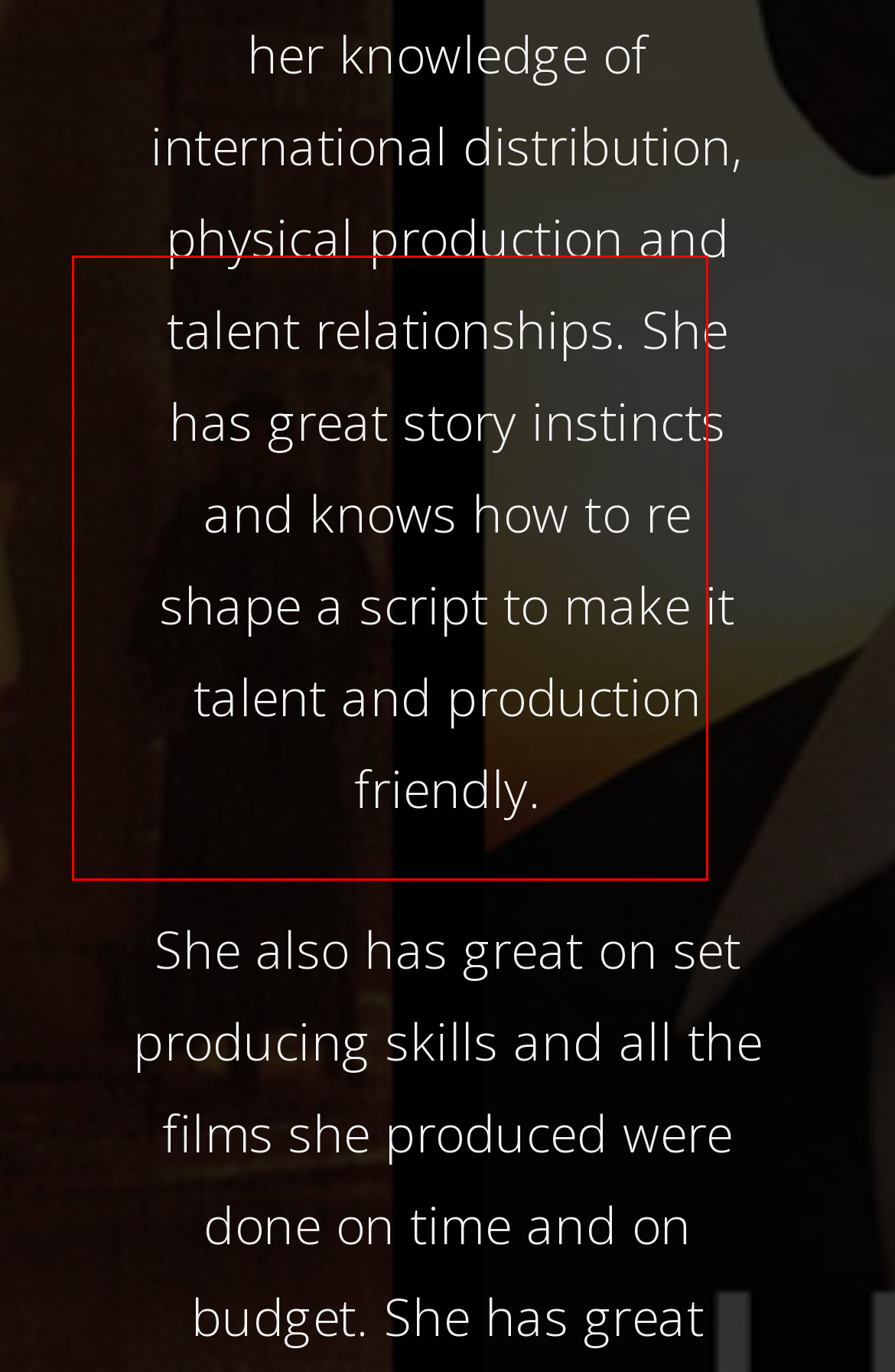You are provided with a screenshot of a webpage containing a red bounding box. Please extract the text enclosed by this red bounding box.

Her story ideas are insightful and her understanding of casting is amazing. The lists of actors she provides me with are fantastic.